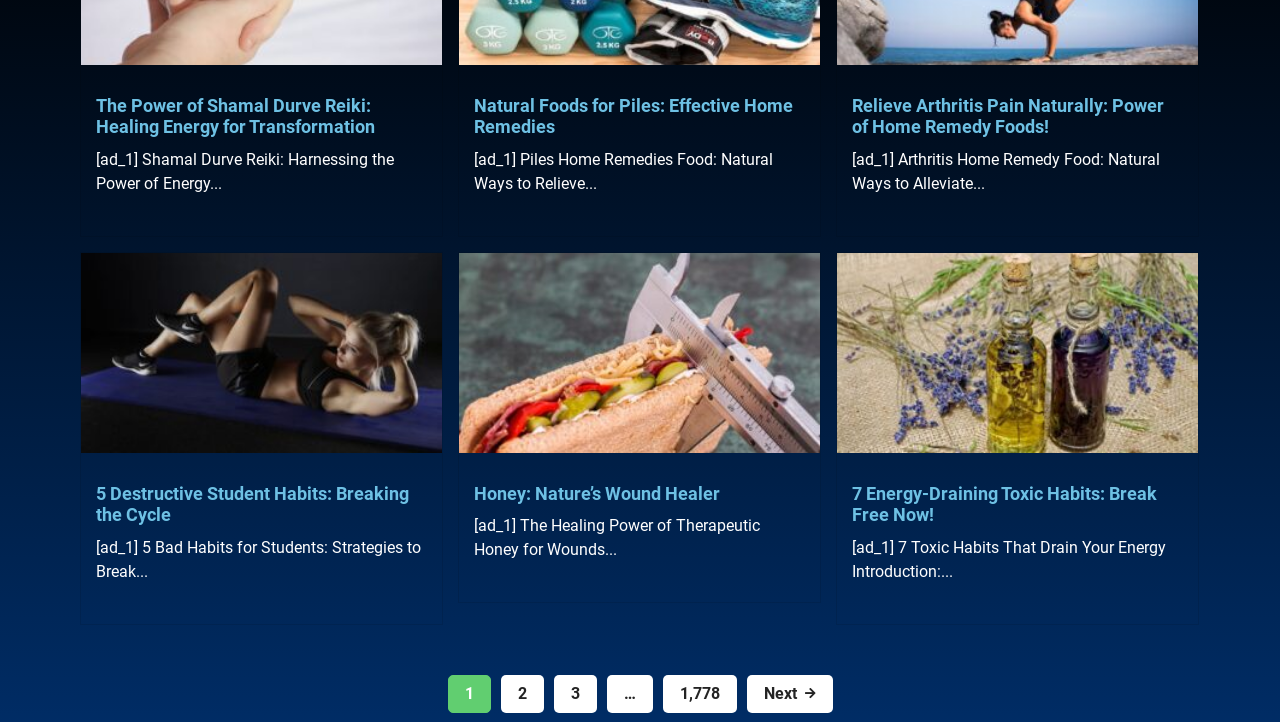How many pages are there in total?
Using the image, answer in one word or phrase.

1,778